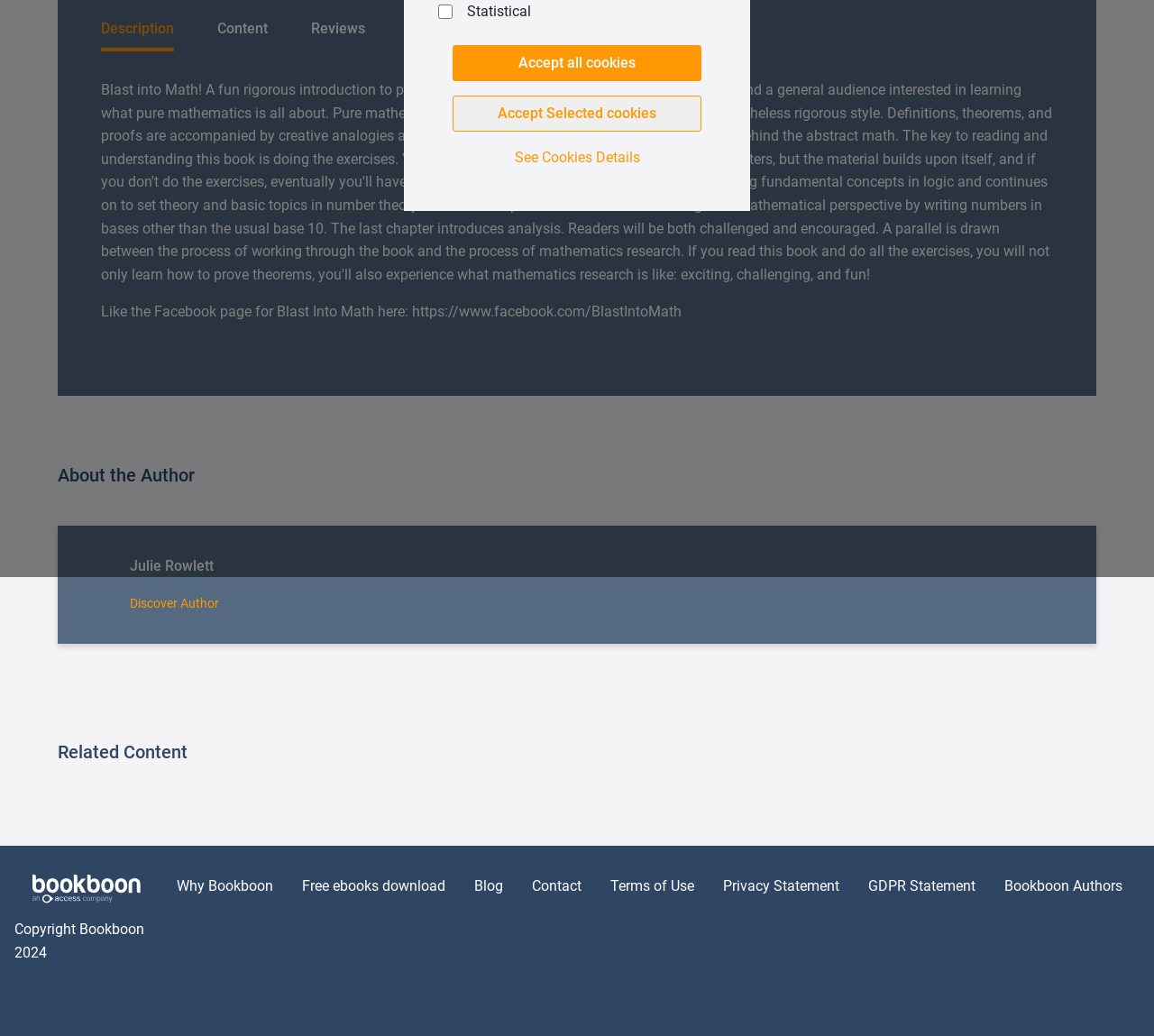Identify the bounding box coordinates of the HTML element based on this description: "Contact".

[0.461, 0.847, 0.504, 0.863]